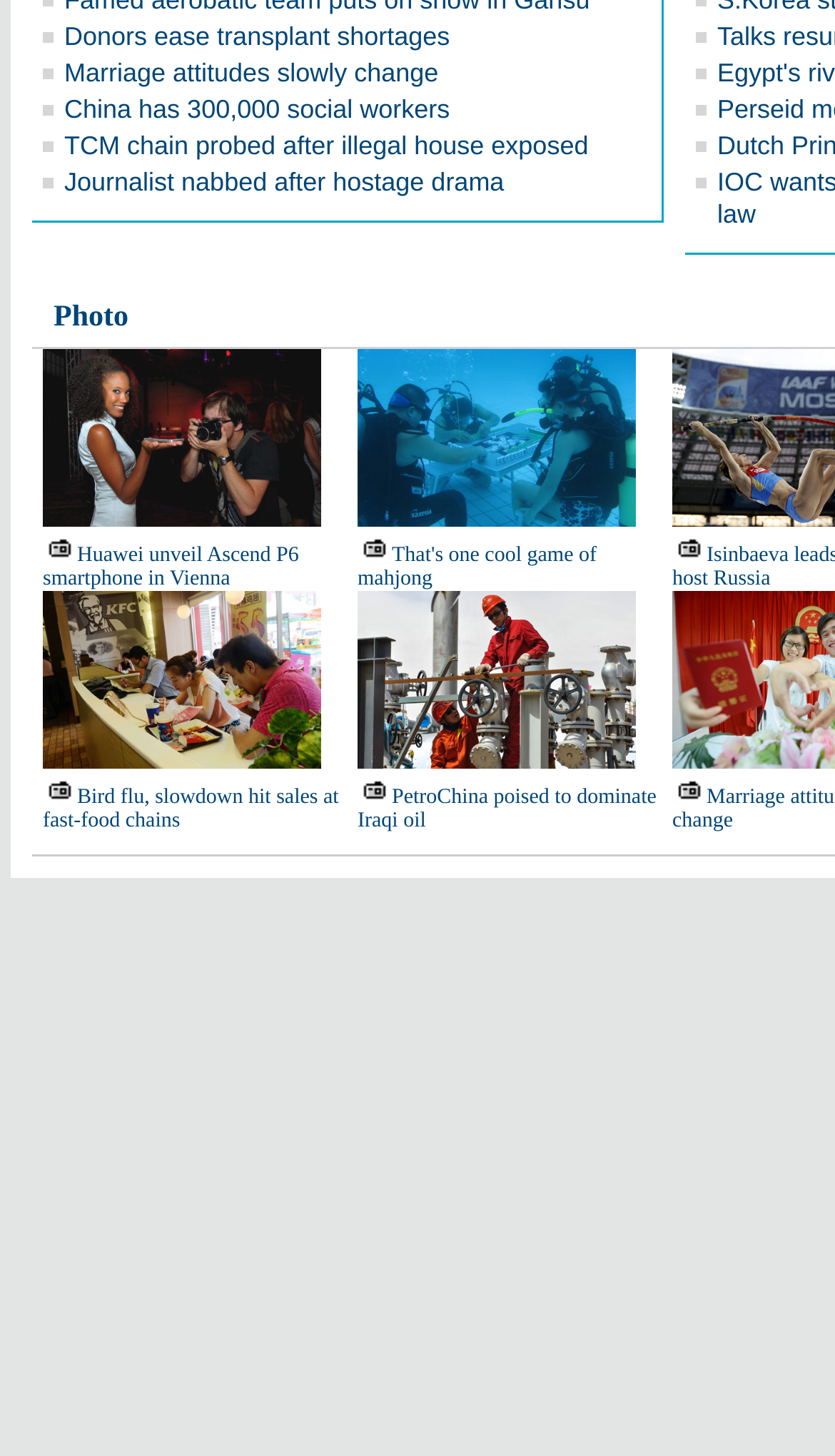Please identify the bounding box coordinates of the element on the webpage that should be clicked to follow this instruction: "View photo related to hostage drama". The bounding box coordinates should be given as four float numbers between 0 and 1, formatted as [left, top, right, bottom].

[0.064, 0.207, 0.154, 0.23]